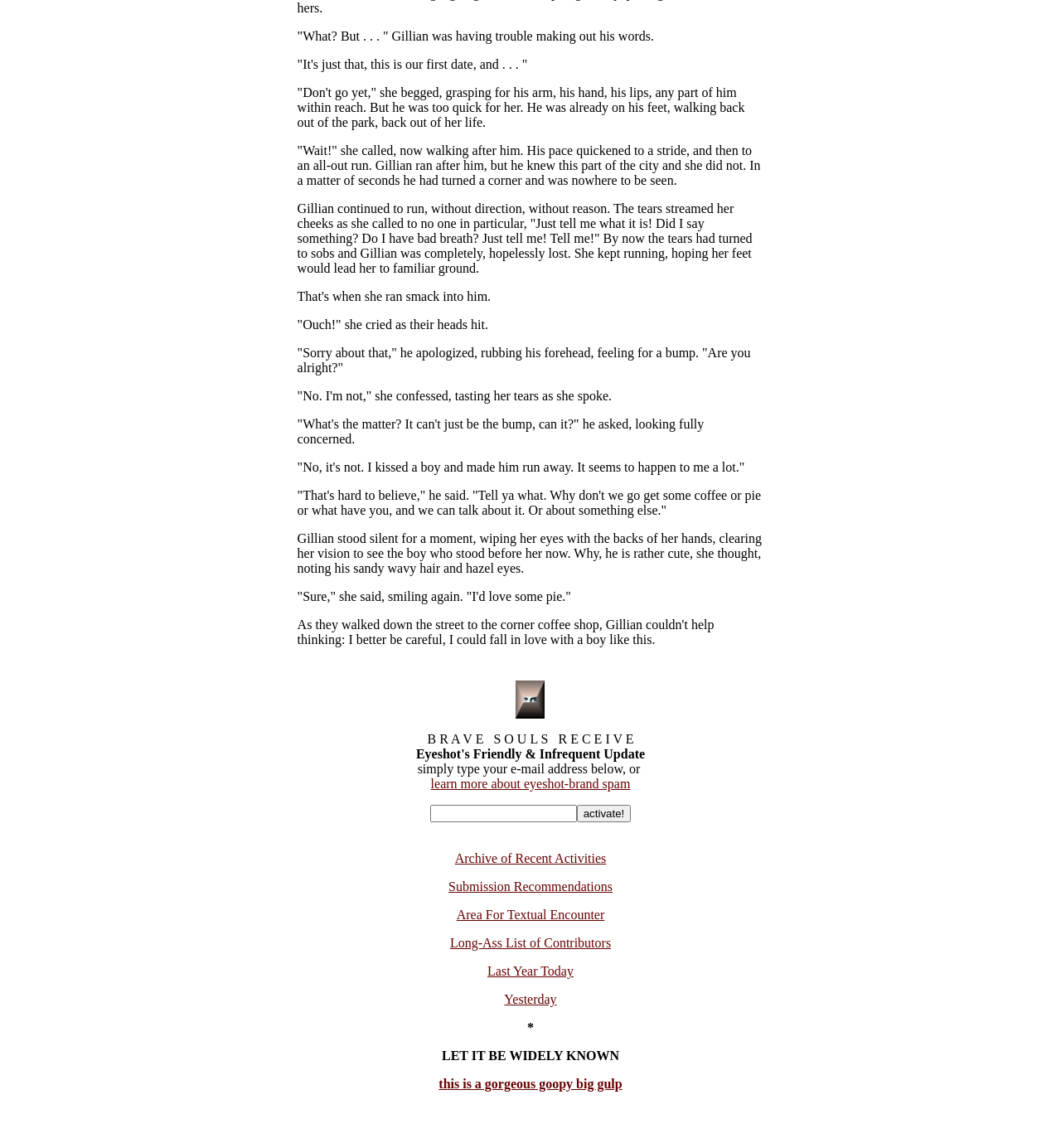Indicate the bounding box coordinates of the clickable region to achieve the following instruction: "Click the 'Home' link."

None